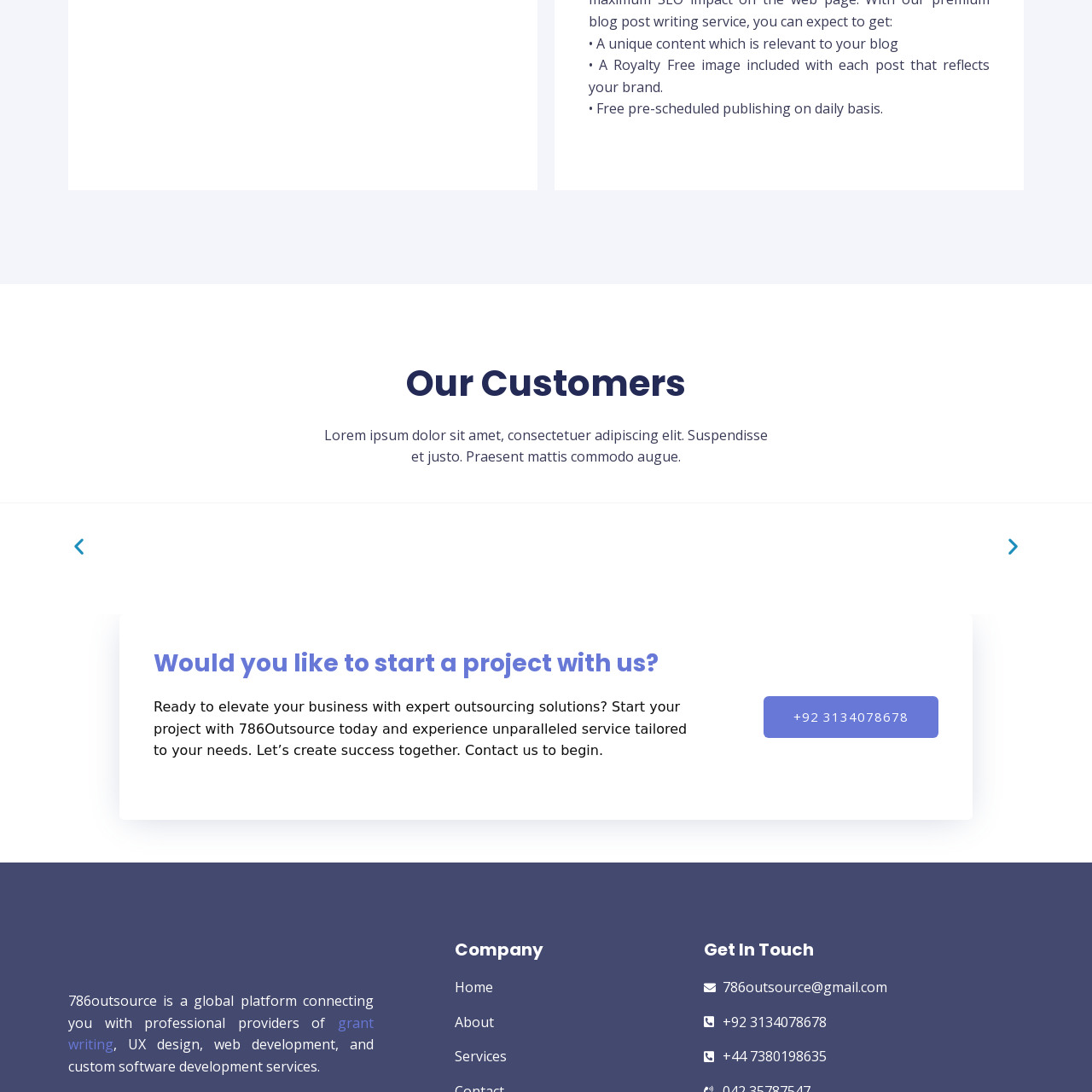Craft a detailed and vivid caption for the image that is highlighted by the red frame.

This image appears to be part of a carousel showcasing various visuals associated with a service or product. The context around this image emphasizes the unique and relevant content included in blog posts, highlighting a royalty-free image that aligns with brand identities. This complements the message of promoting customer engagement and professional outsourcing solutions offered by the platform. The presence of multiple images in a slideshow format suggests a dynamic visual experience aimed at demonstrating the company's offerings creatively and attractively.